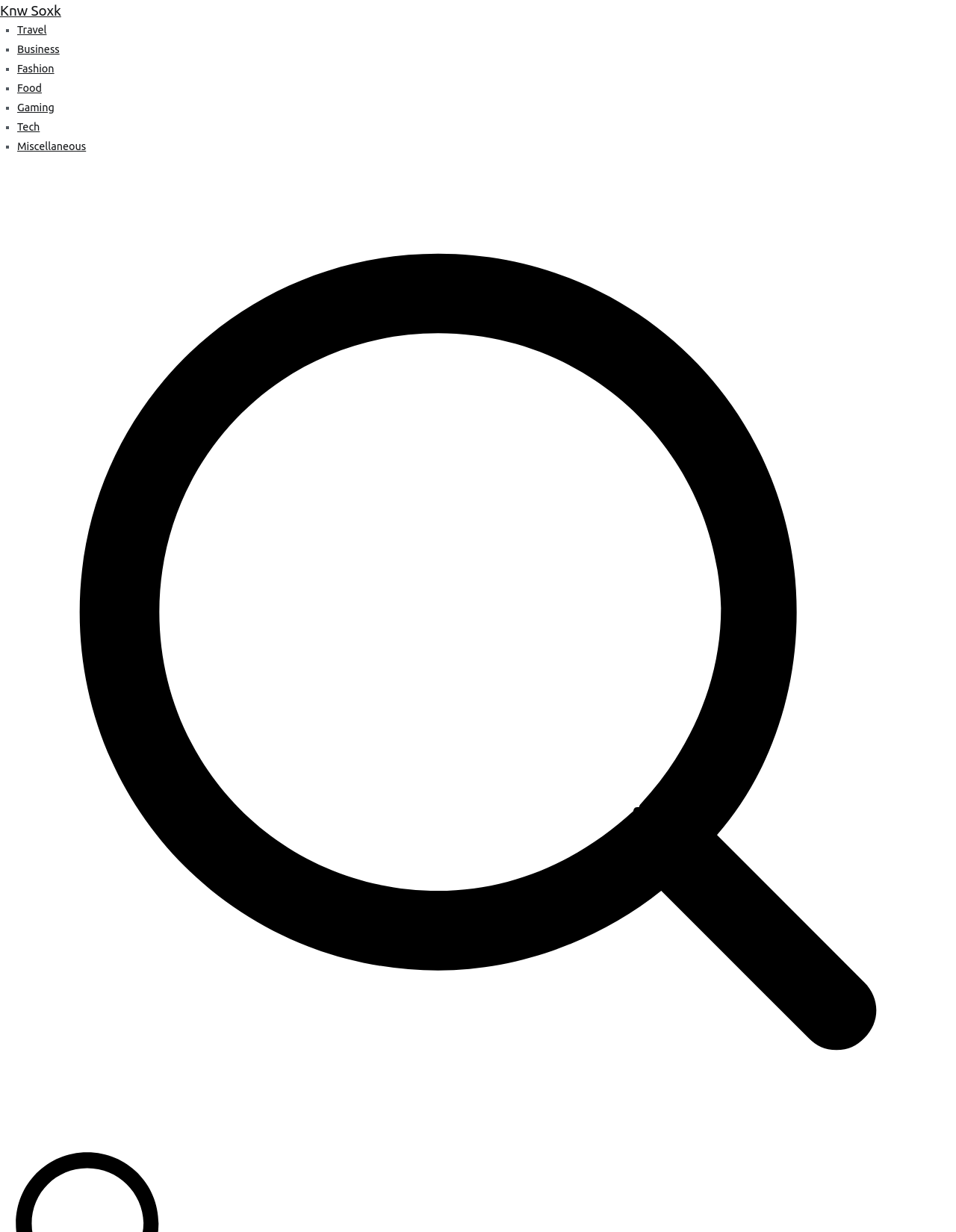Provide a thorough description of the webpage's content and layout.

The webpage is titled "How Real Estate Works – Knw Soxk" and appears to be a categorized list of topics. At the top, there is a list of links, each preceded by a bullet point (represented by '■'), including "Travel", "Business", "Fashion", "Food", "Gaming", "Tech", and "Miscellaneous". These links are positioned horizontally, with the bullet points aligned to the left and the link text to the right.

Below the list of links, there is a large image that spans the entire width of the page, taking up most of the vertical space. The image is not described, but it appears to be a prominent feature of the page.

At the very bottom of the page, there is another link with no text, which may be a footer link or a call-to-action.